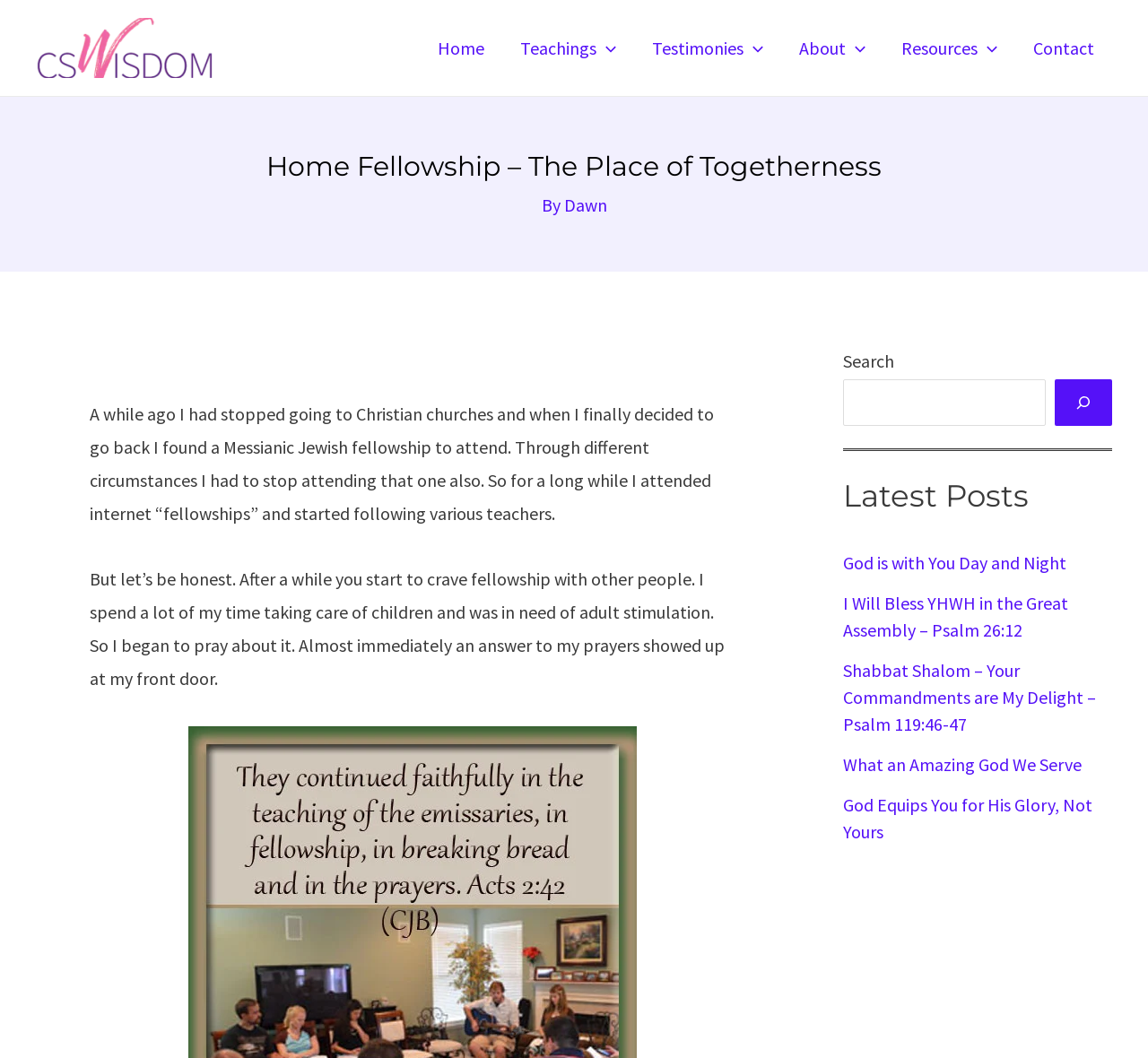Using the elements shown in the image, answer the question comprehensively: What is the purpose of the search box?

The search box is located at the top right corner of the webpage, with a bounding box coordinate of [0.734, 0.358, 0.911, 0.403]. It is a text input field with a button labeled 'Search', allowing users to search for content on the website.